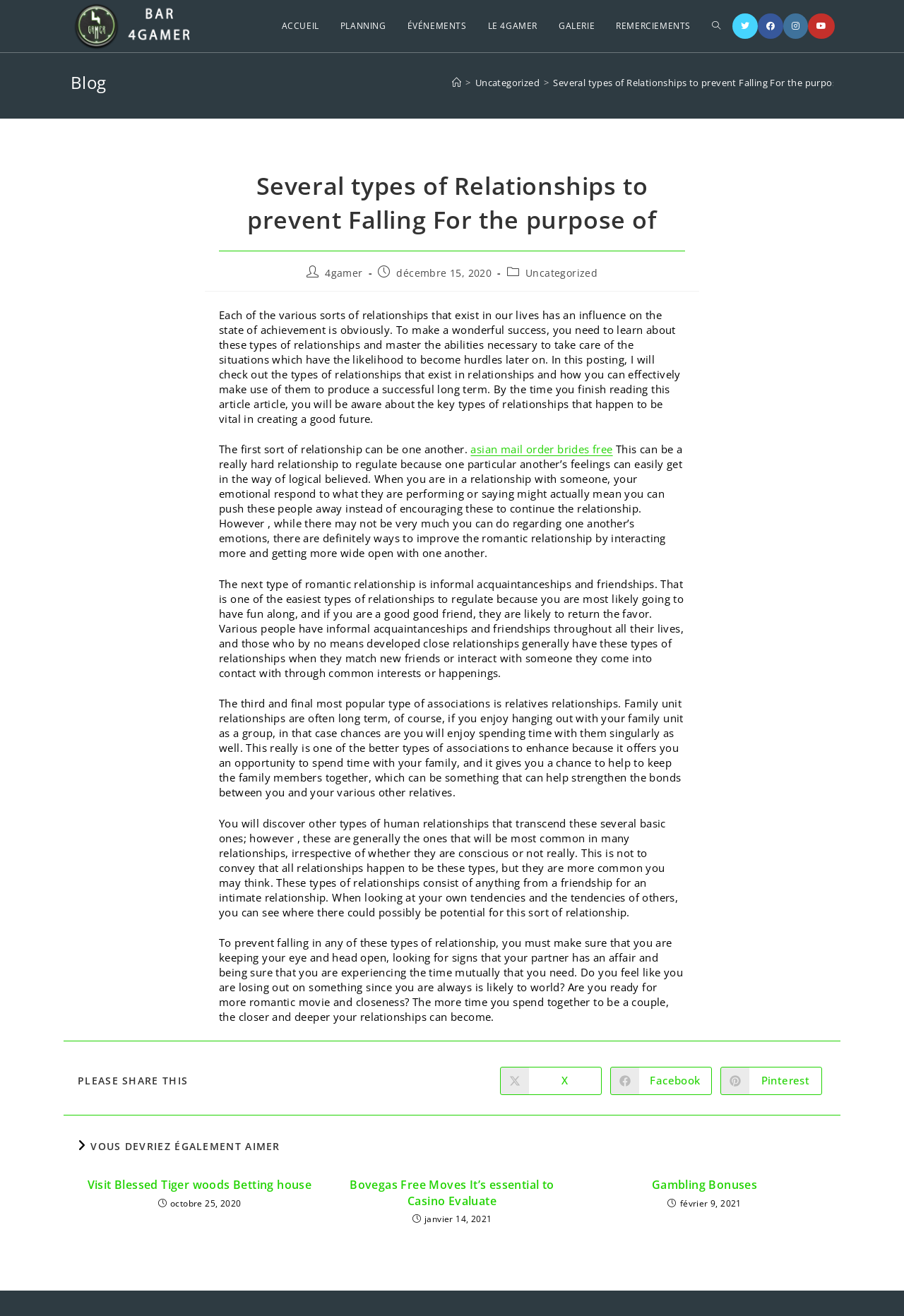Provide a thorough summary of the webpage.

This webpage is about relationships and how they impact our lives. At the top, there is a logo of "4Gamer" and a navigation menu with links to "ACCUEIL", "PLANNING", "ÉVÉNEMENTS", "LE 4GAMER", "GALERIE", "REMERCIEMENTS", and "TOGGLE WEBSITE SEARCH". On the right side, there are social media links to "X", "Facebook", "Instagram", and "YouTube".

The main content of the webpage is an article titled "Several types of Relationships to prevent Falling For the purpose of". The article discusses how different types of relationships, such as romantic relationships, friendships, and family relationships, can impact our lives and how to navigate them successfully. The article is divided into sections, each discussing a specific type of relationship.

Below the article, there are links to share the content on various social media platforms, including "X", "Facebook", and "Pinterest". There is also a section titled "VOUS DEVRIEZ ÉGALEMENT AIMER" which recommends other articles, including "Visit Blessed Tiger woods Betting house", "Bovegas Free Moves It’s essential to Casino Evaluate", and "Gambling Bonuses". Each recommended article has a heading and a publication date.